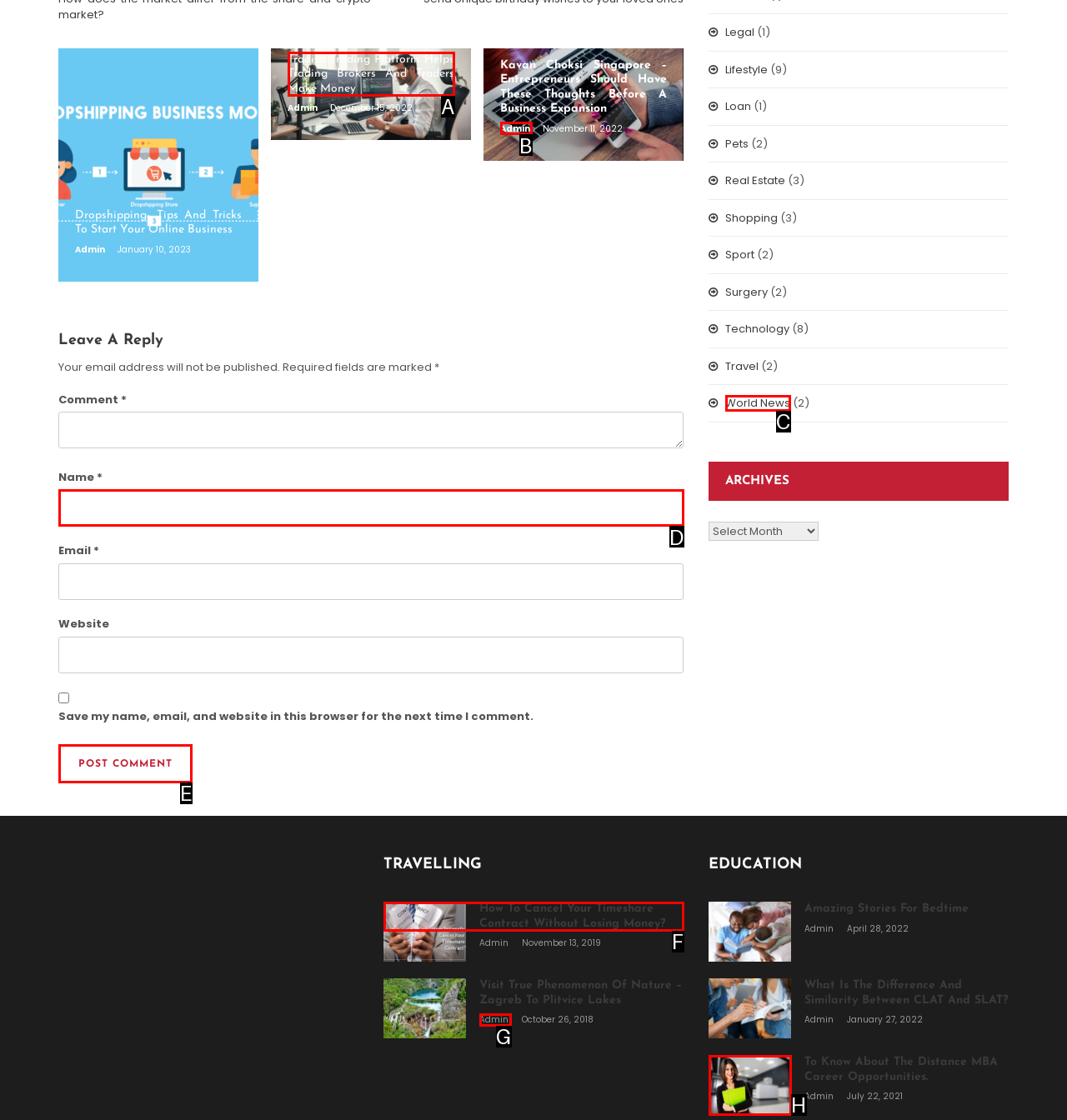Determine the letter of the element you should click to carry out the task: Click on the 'Post Comment' button
Answer with the letter from the given choices.

E